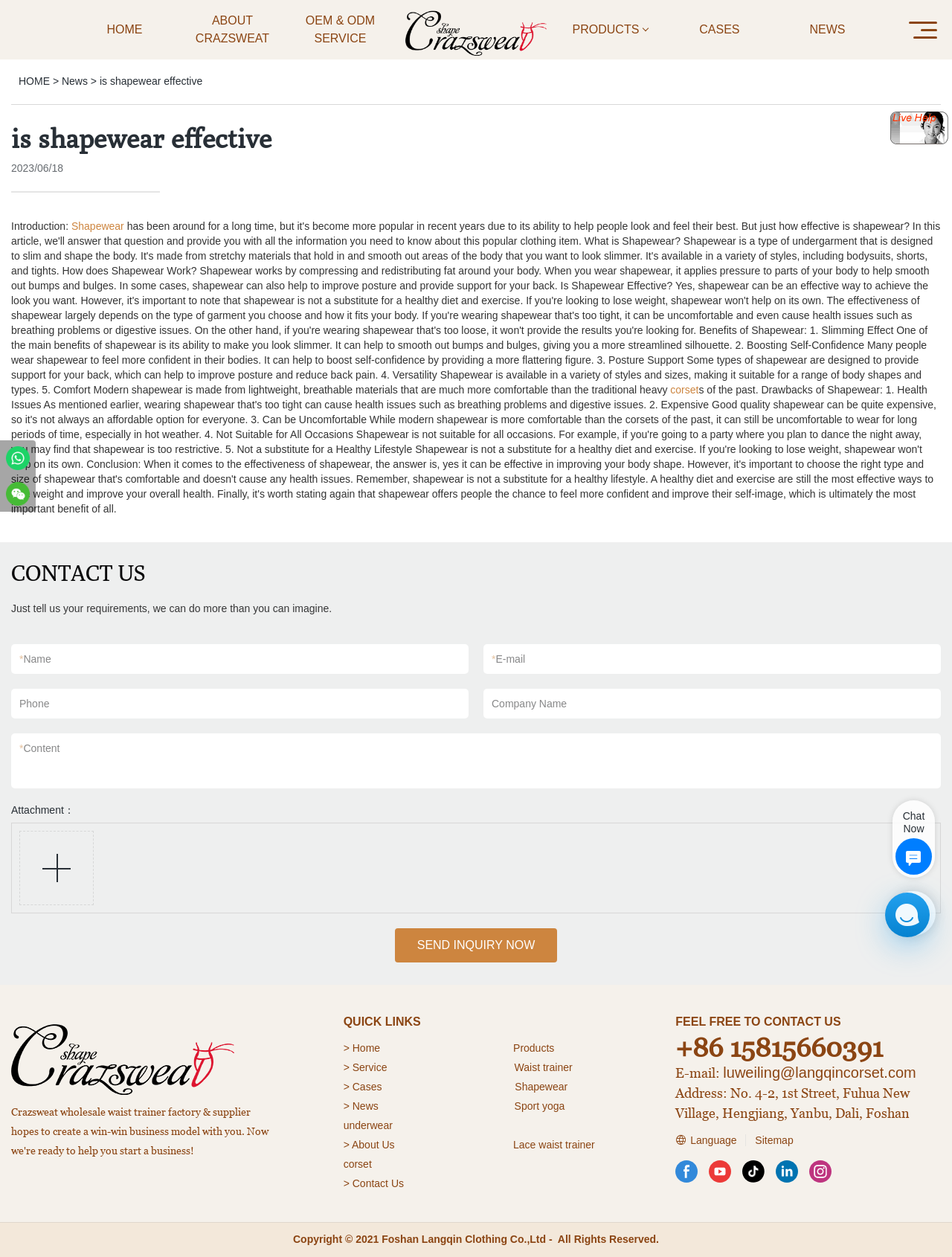Using the information in the image, give a comprehensive answer to the question: 
What is the purpose of the textbox with label 'Content'?

I inferred that the textbox with label 'Content' is for inputting inquiry content because it is part of the contact form, and the label suggests that users should input their inquiry details.